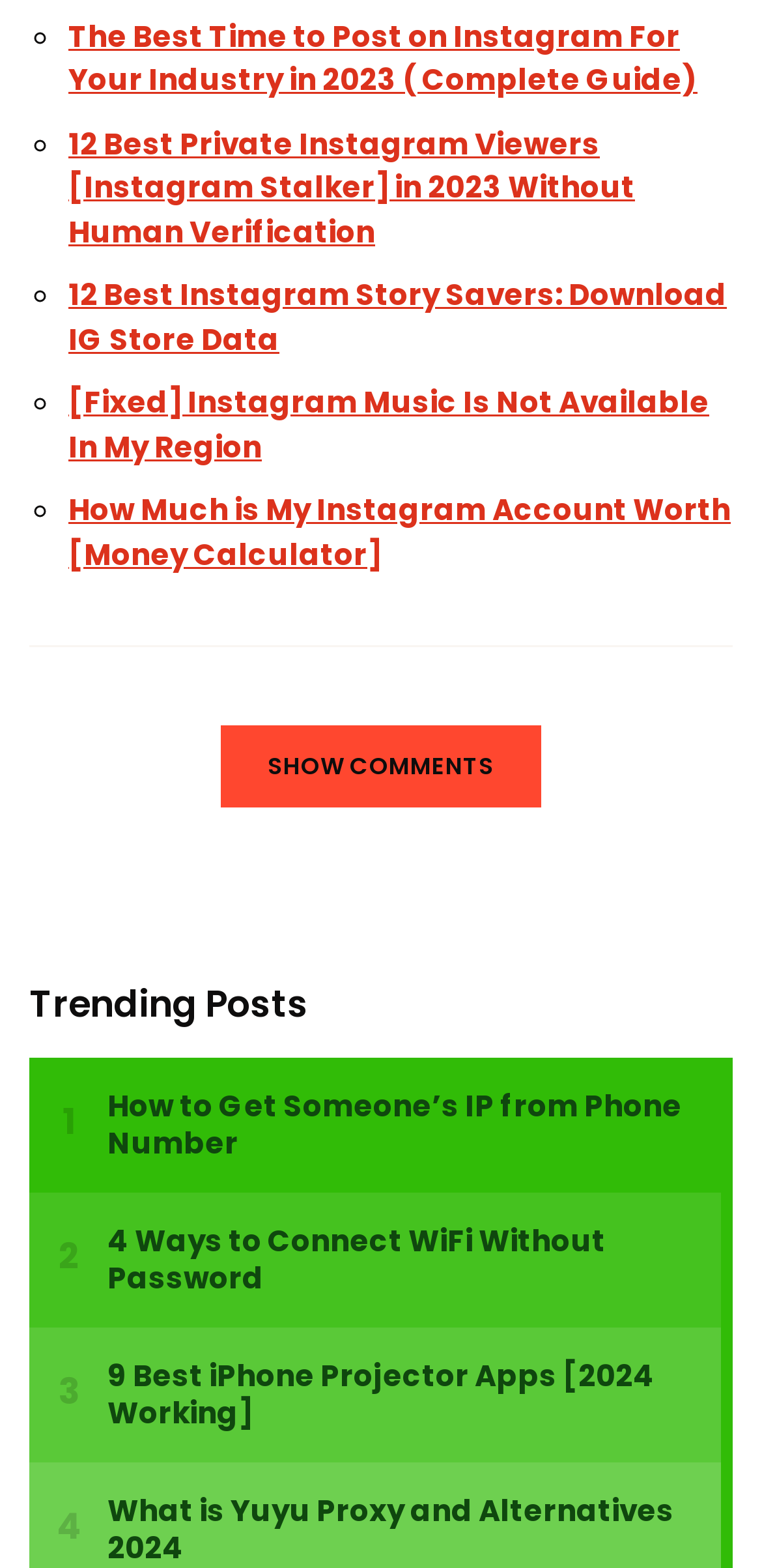What is the second topic listed under 'Trending Posts'?
Please respond to the question with a detailed and informative answer.

Under the 'Trending Posts' section, the second link has the text '4 Ways to Connect WiFi Without Password', indicating that the second topic listed is related to connecting WiFi without a password.